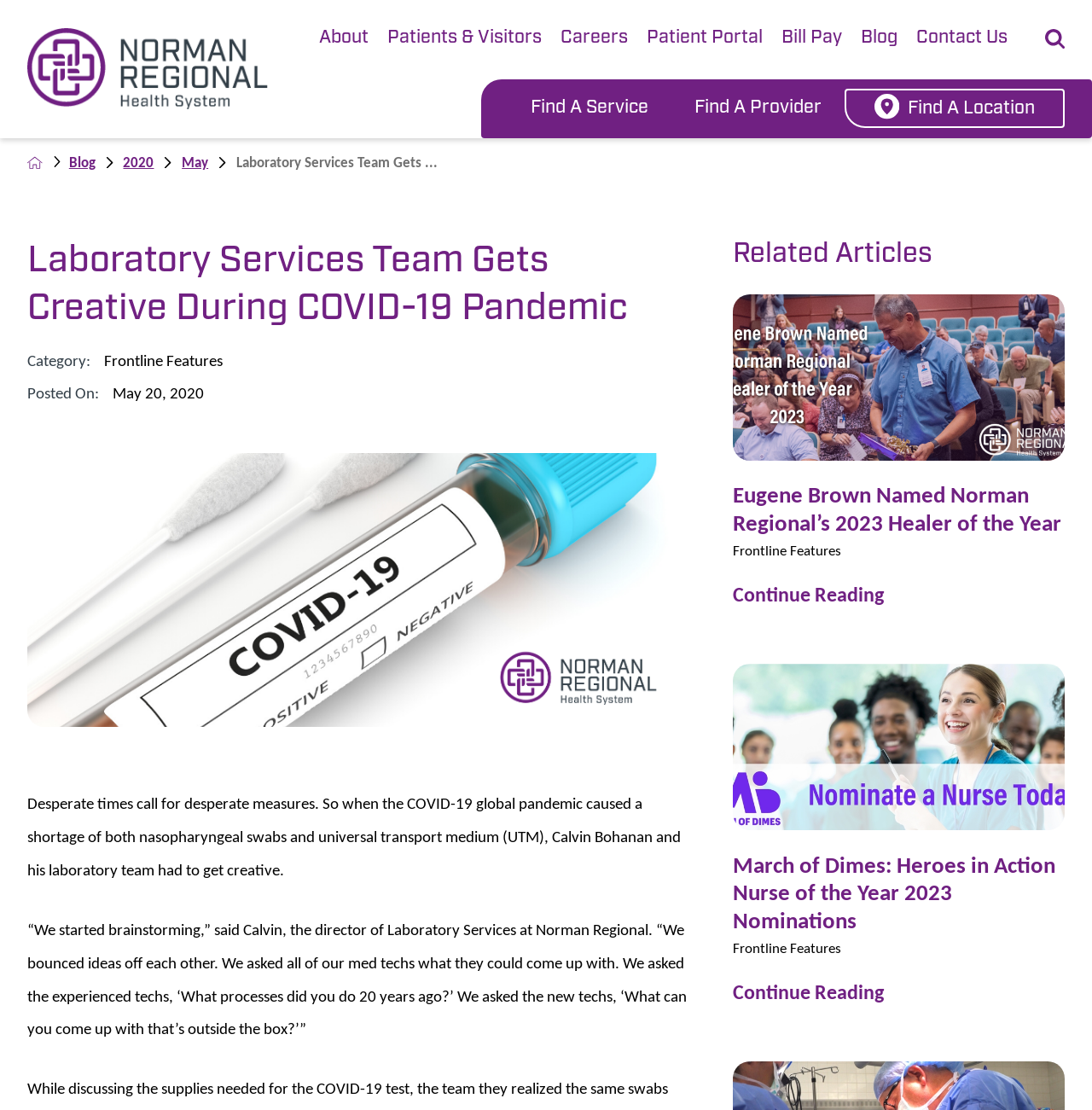Determine the bounding box coordinates of the clickable region to carry out the instruction: "Find a service".

[0.486, 0.071, 0.615, 0.124]